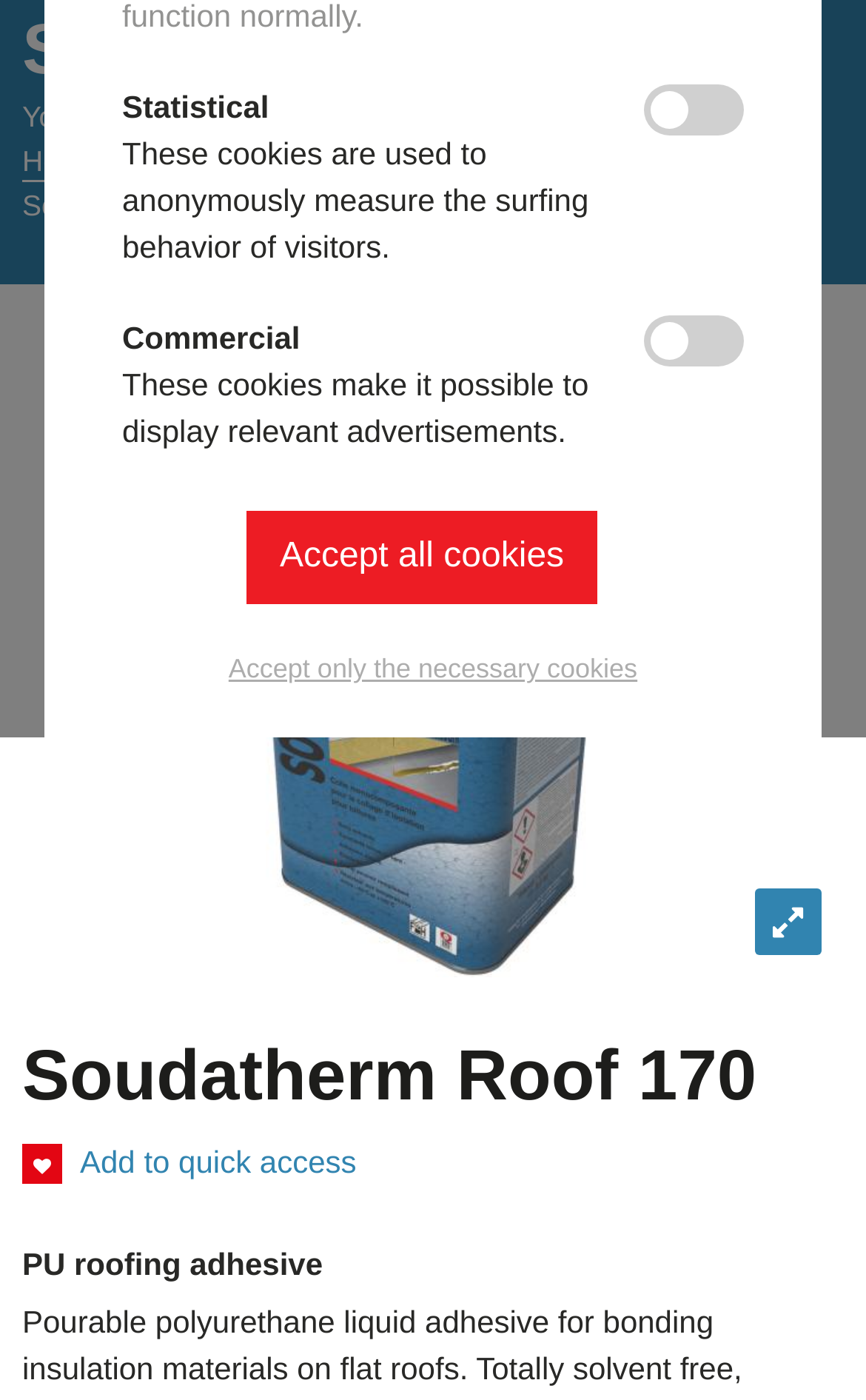Given the element description: "Instagram", predict the bounding box coordinates of this UI element. The coordinates must be four float numbers between 0 and 1, given as [left, top, right, bottom].

[0.389, 0.266, 0.454, 0.305]